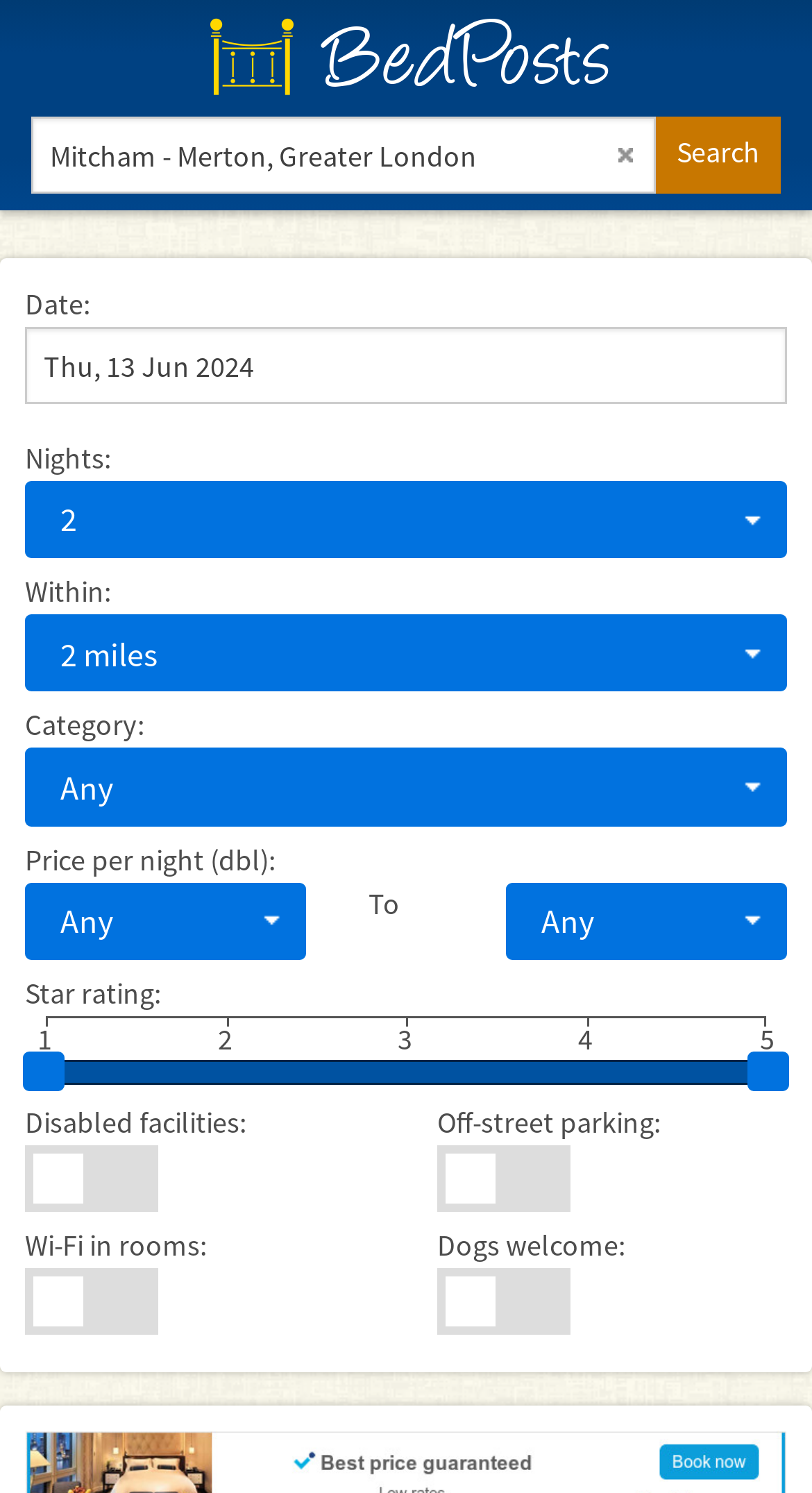What is the default location for accommodation search?
Please provide a detailed and thorough answer to the question.

Based on the webpage, the default location for accommodation search is Mitcham, which is indicated by the static text 'Mitcham - Merton, Greater London'.